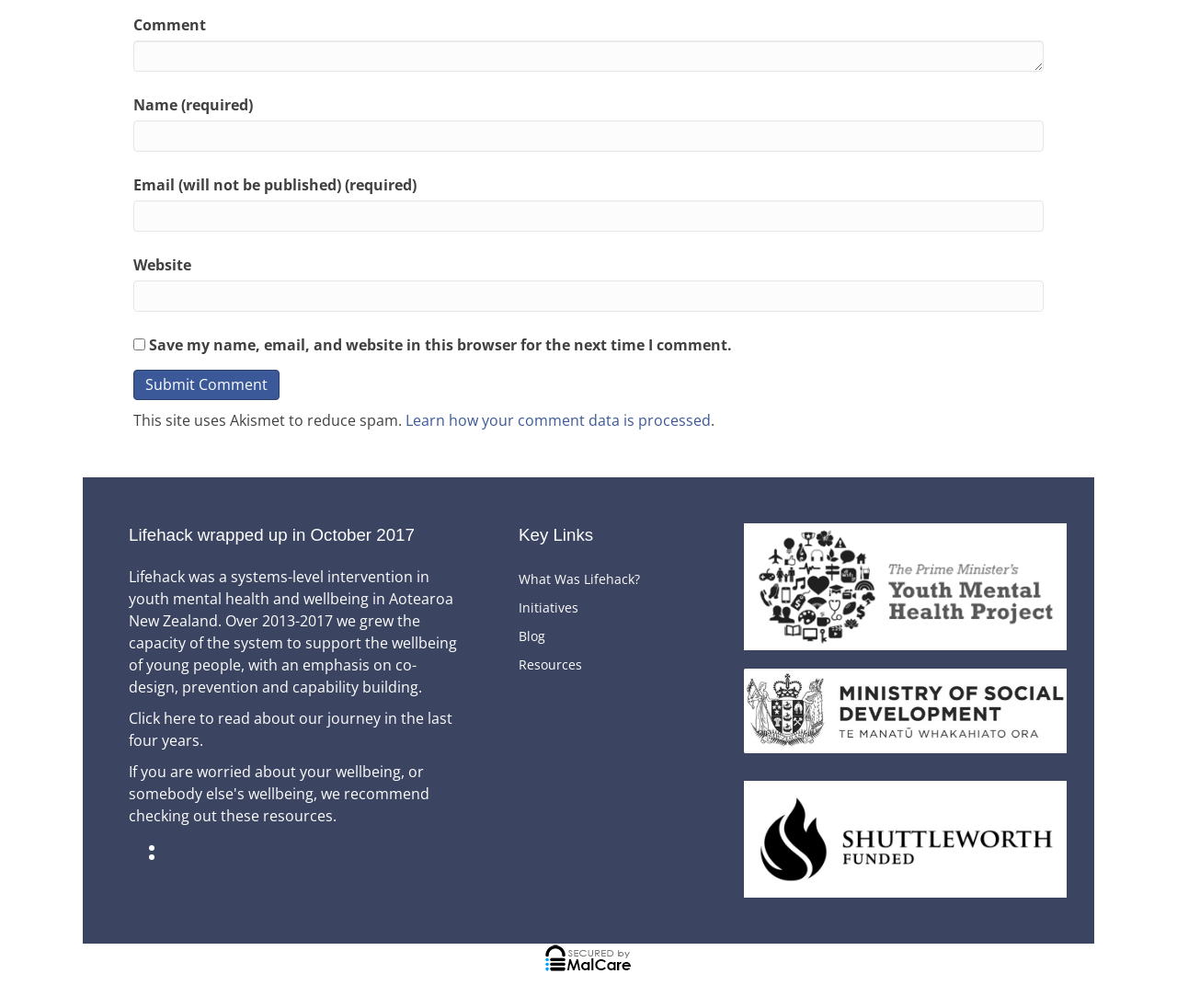Determine the bounding box coordinates of the clickable element to achieve the following action: 'Enter your comment'. Provide the coordinates as four float values between 0 and 1, formatted as [left, top, right, bottom].

[0.113, 0.04, 0.887, 0.071]